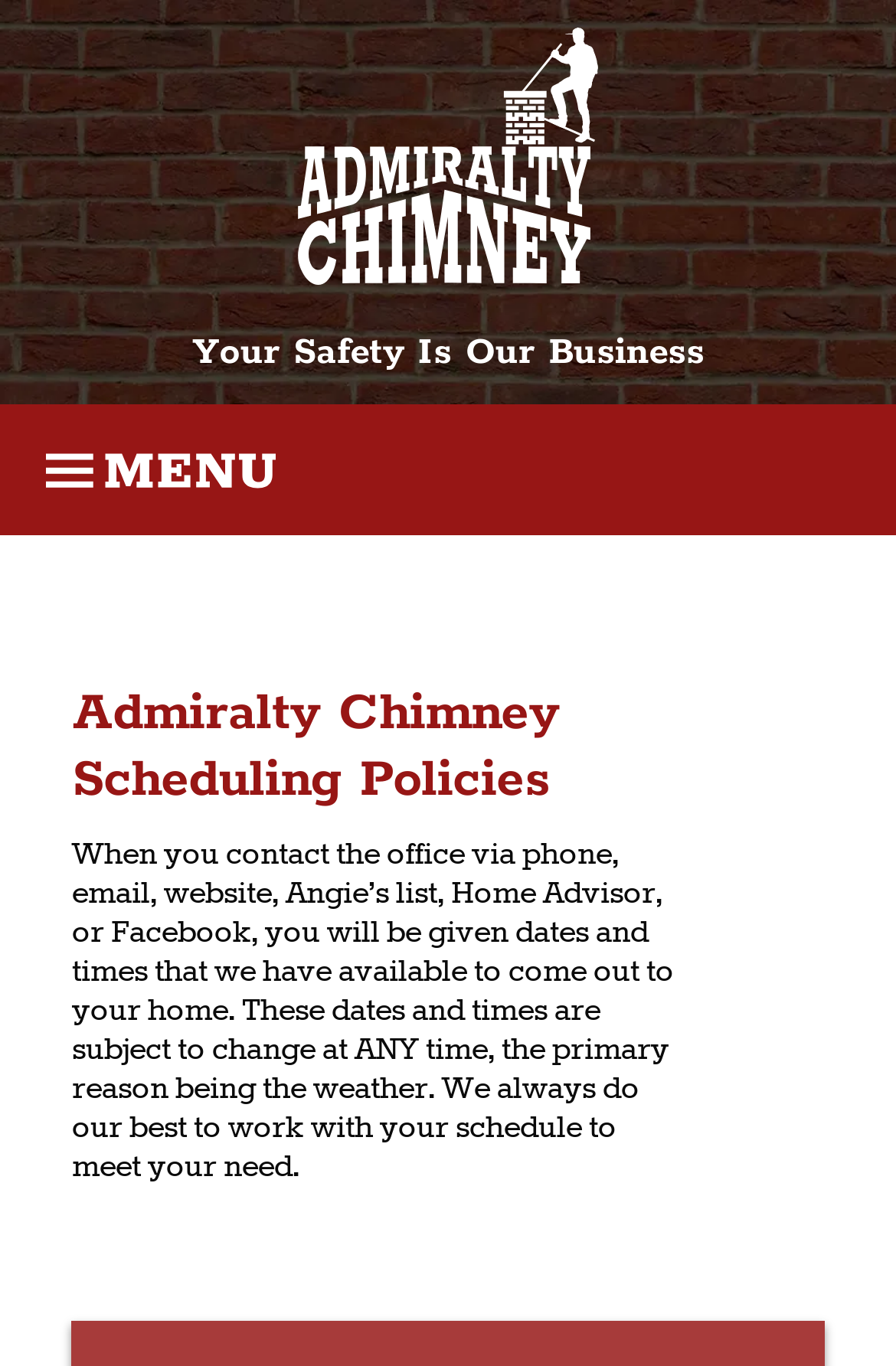What is the background image of the webpage? Based on the screenshot, please respond with a single word or phrase.

Red brick